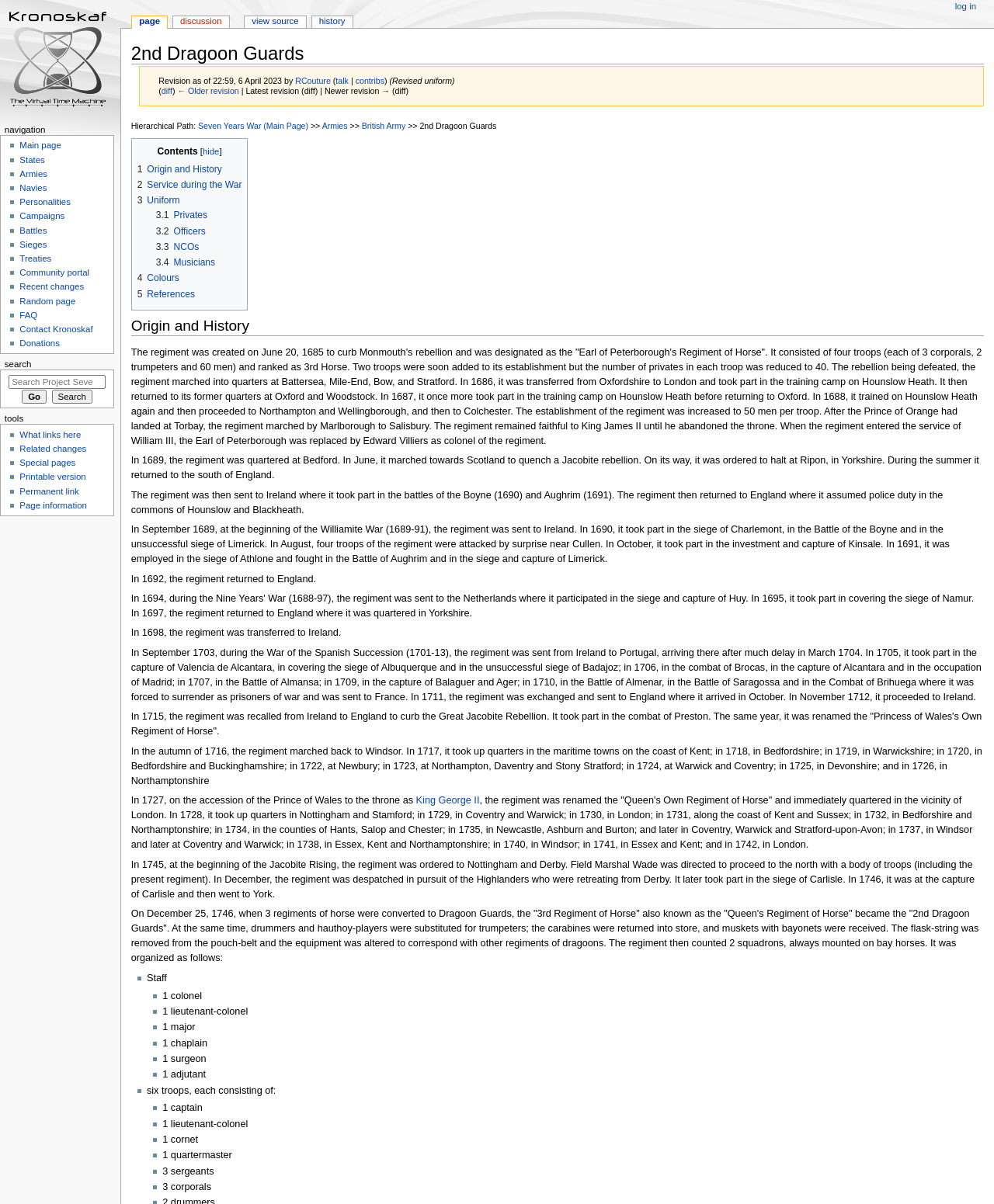Find the bounding box coordinates of the clickable region needed to perform the following instruction: "Read about Origin and History". The coordinates should be provided as four float numbers between 0 and 1, i.e., [left, top, right, bottom].

[0.132, 0.258, 0.99, 0.279]